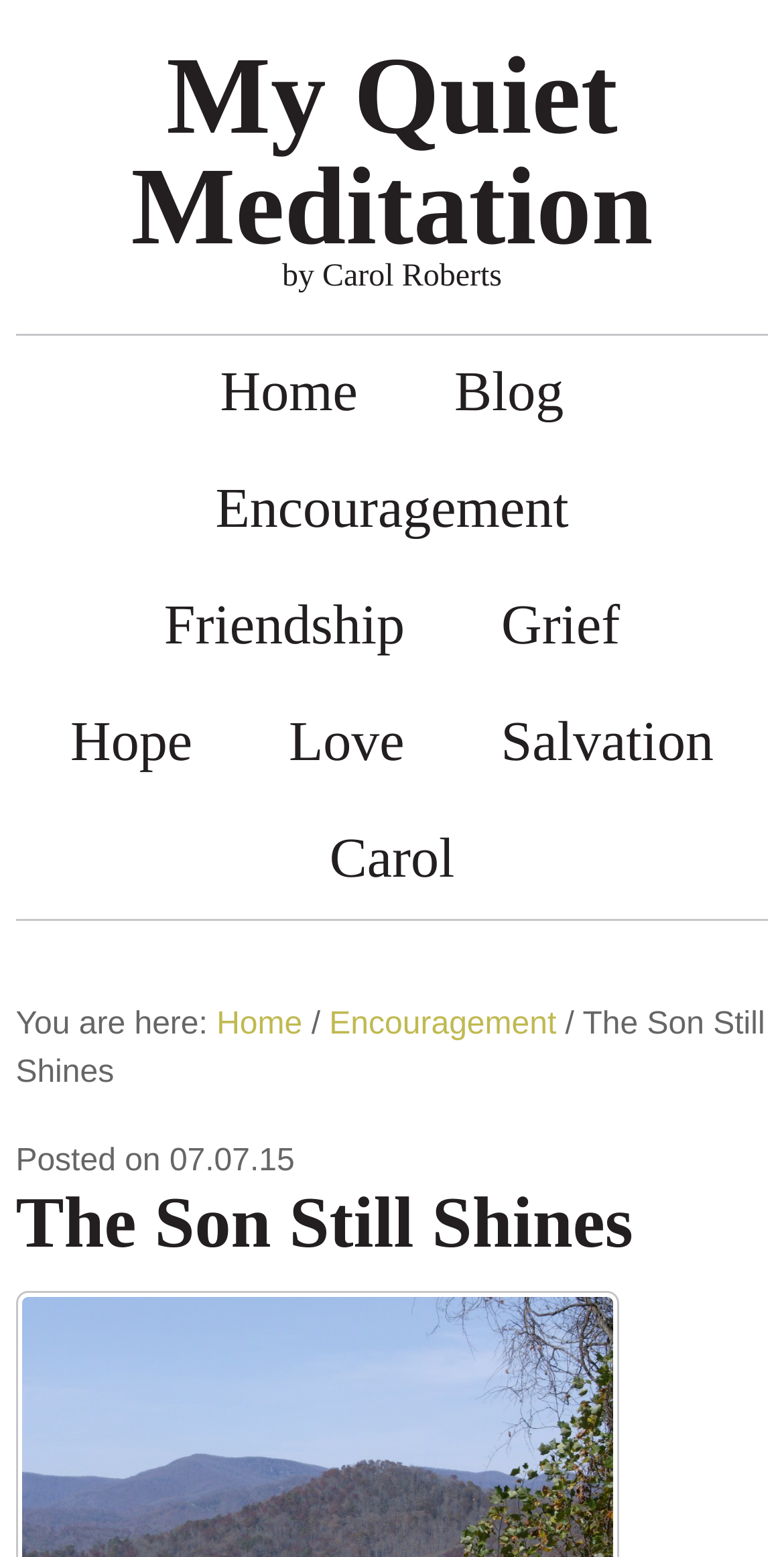Can you pinpoint the bounding box coordinates for the clickable element required for this instruction: "view encouragement articles"? The coordinates should be four float numbers between 0 and 1, i.e., [left, top, right, bottom].

[0.213, 0.291, 0.787, 0.365]